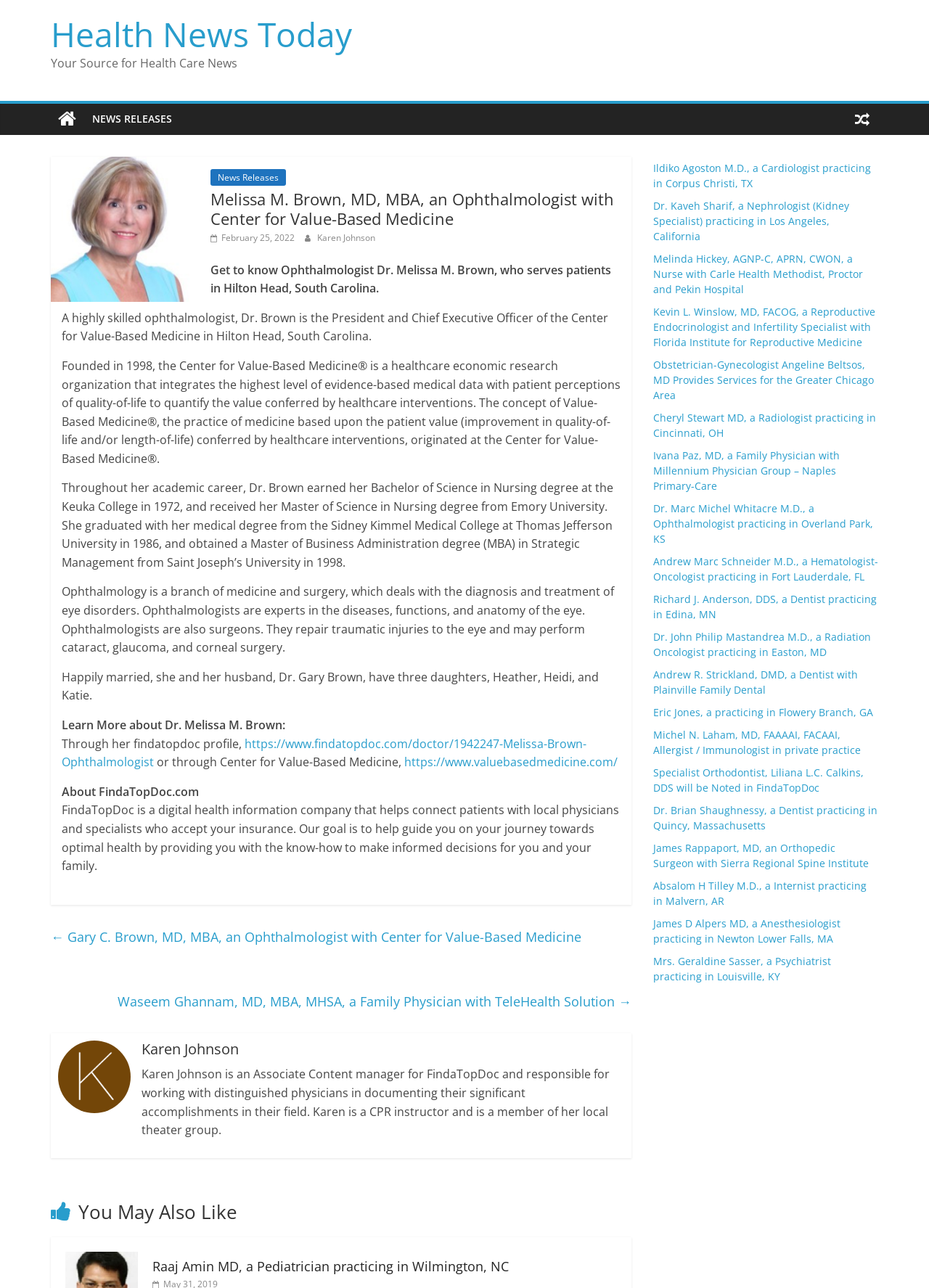Please mark the bounding box coordinates of the area that should be clicked to carry out the instruction: "Click on the 'NEWS RELEASES' link".

[0.09, 0.081, 0.195, 0.105]